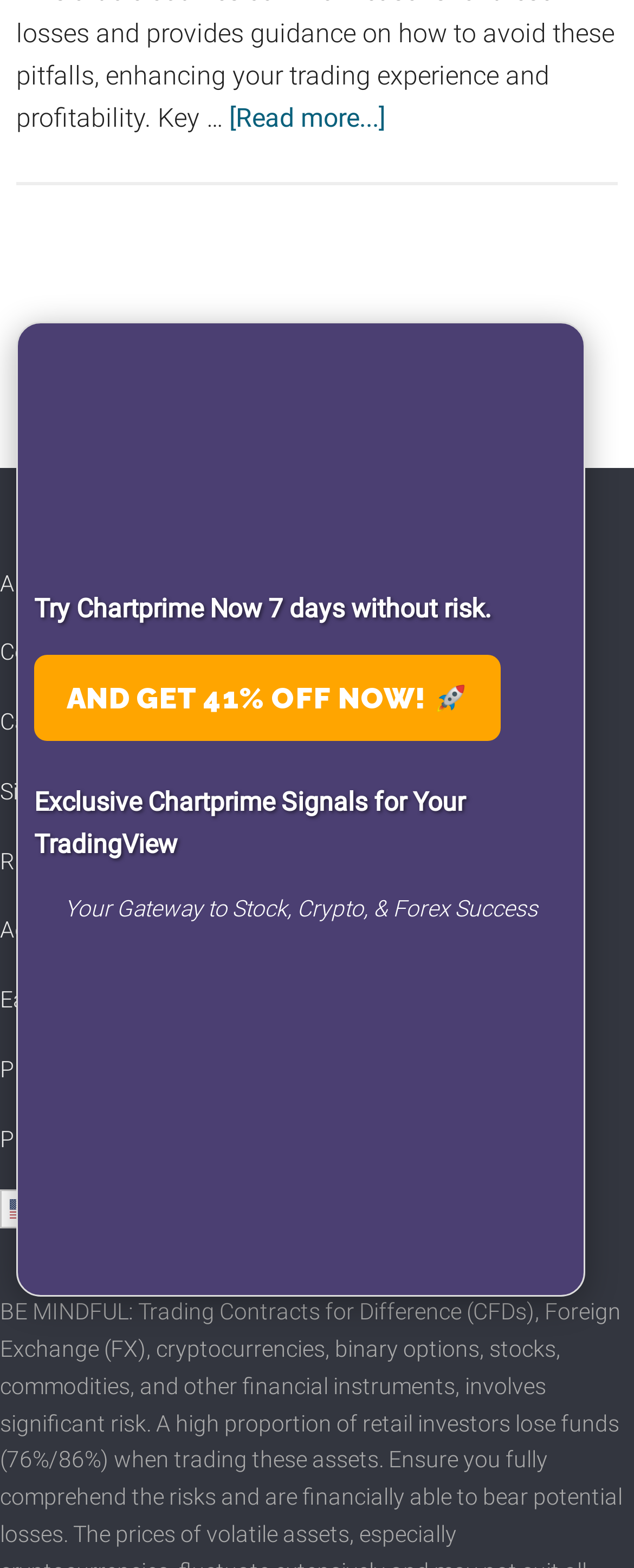What is the topic of the article?
Based on the visual content, answer with a single word or a brief phrase.

eToro traders losing money